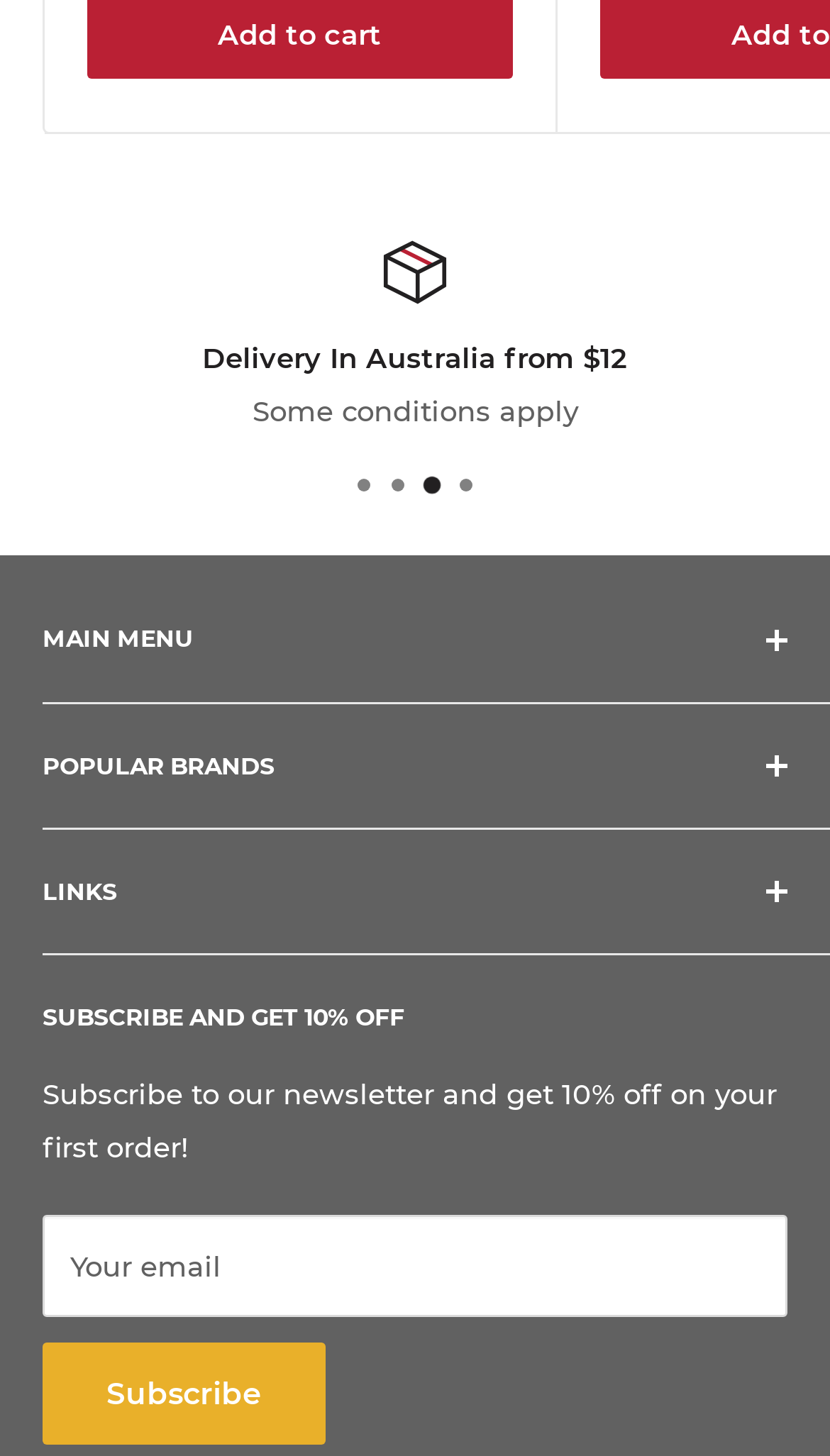What is the purpose of the 'LINKS' section?
Give a thorough and detailed response to the question.

The 'LINKS' section provides additional resources and information to users. It includes links to the blog, promotions, and other useful pages such as shipping and delivery, warranty and exchange, terms of service, and privacy policy.